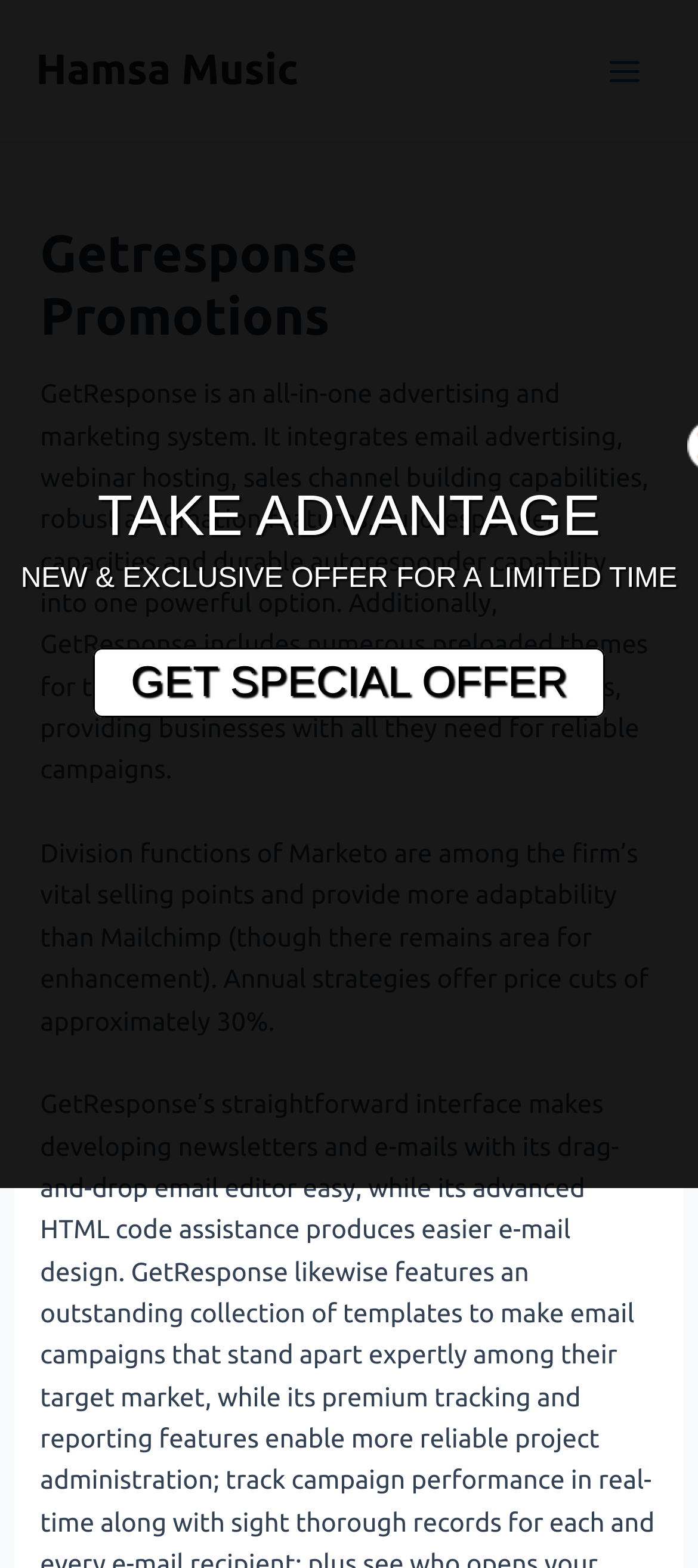Please find the bounding box coordinates in the format (top-left x, top-left y, bottom-right x, bottom-right y) for the given element description. Ensure the coordinates are floating point numbers between 0 and 1. Description: GET SPECIAL OFFER

[0.133, 0.413, 0.867, 0.457]